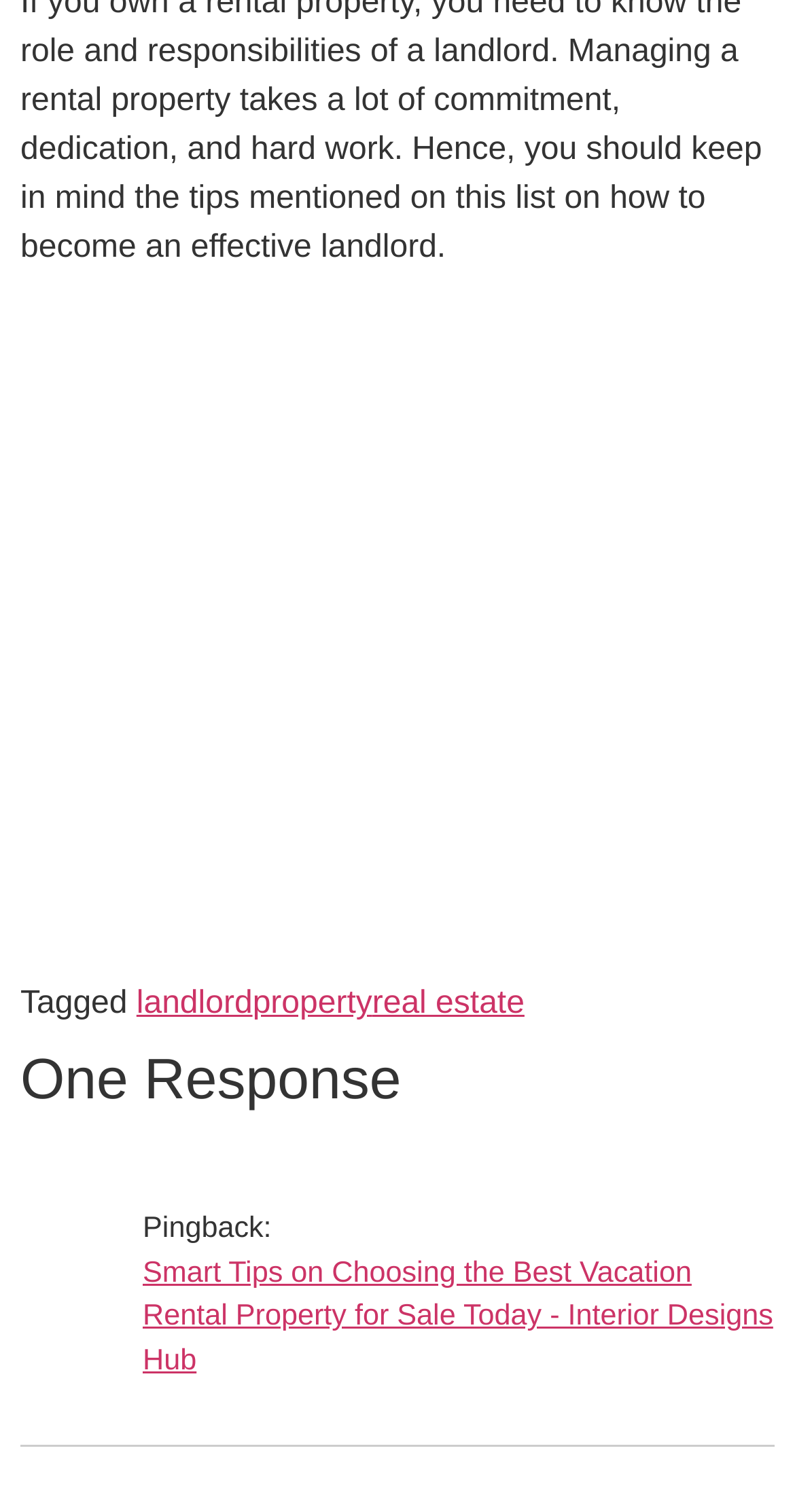What is the category of the link 'landlord'?
Using the visual information, answer the question in a single word or phrase.

Tagged